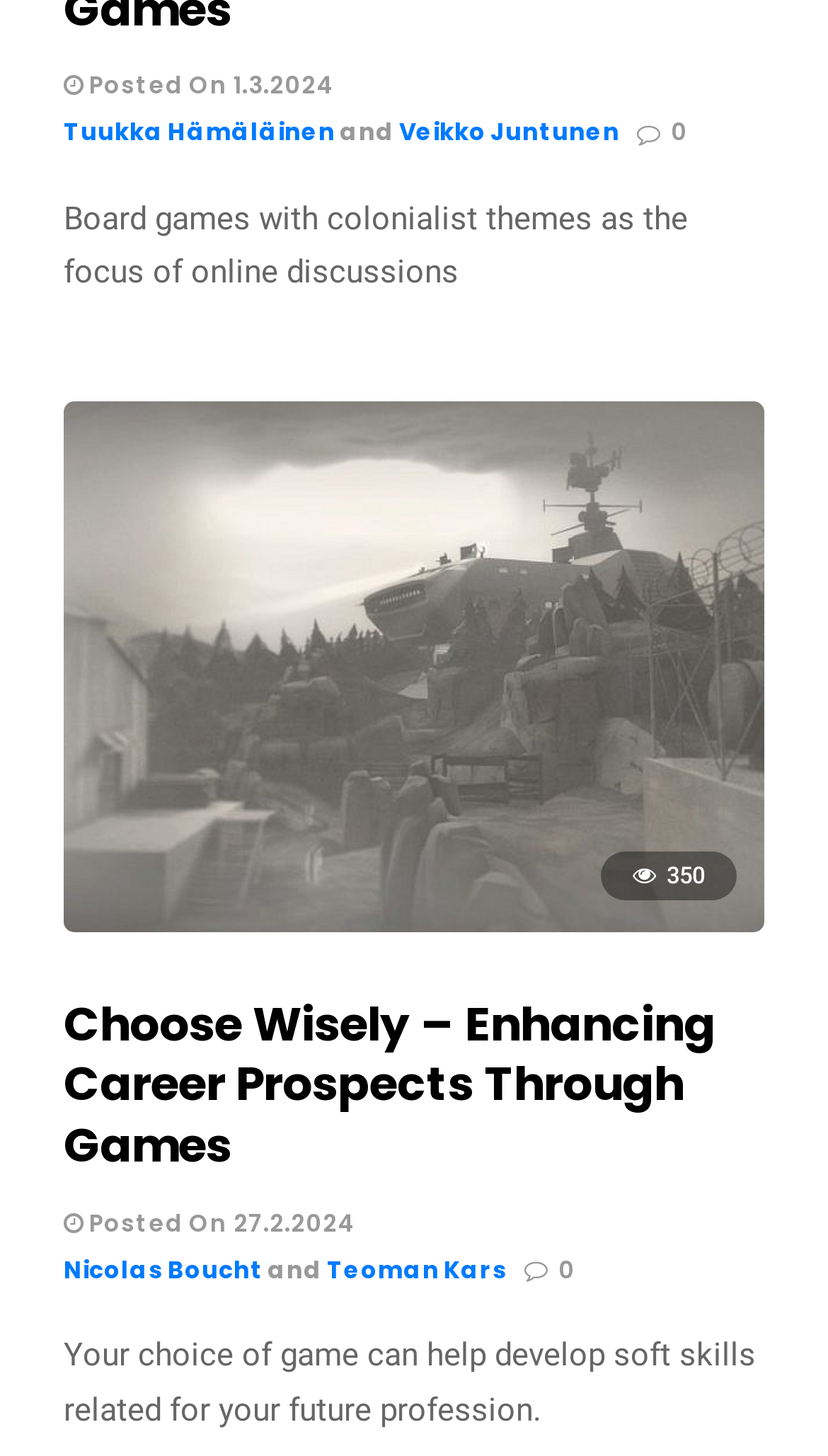Using the image as a reference, answer the following question in as much detail as possible:
What is the purpose of choosing a game?

I found the text 'Your choice of game can help develop soft skills related for your future profession.' on the webpage, which suggests that the purpose of choosing a game is to develop soft skills.